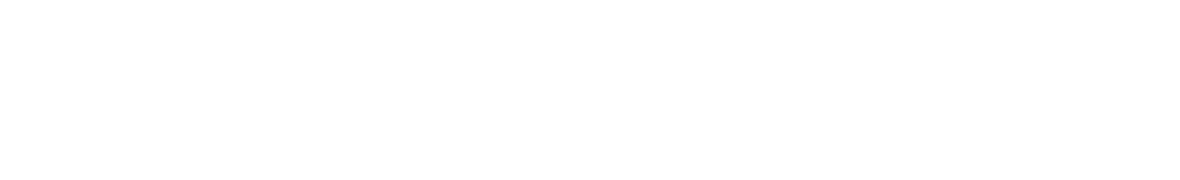What is the potential area of expertise of Sheri Mazurek?
Identify the answer in the screenshot and reply with a single word or phrase.

Talent management and HR practices